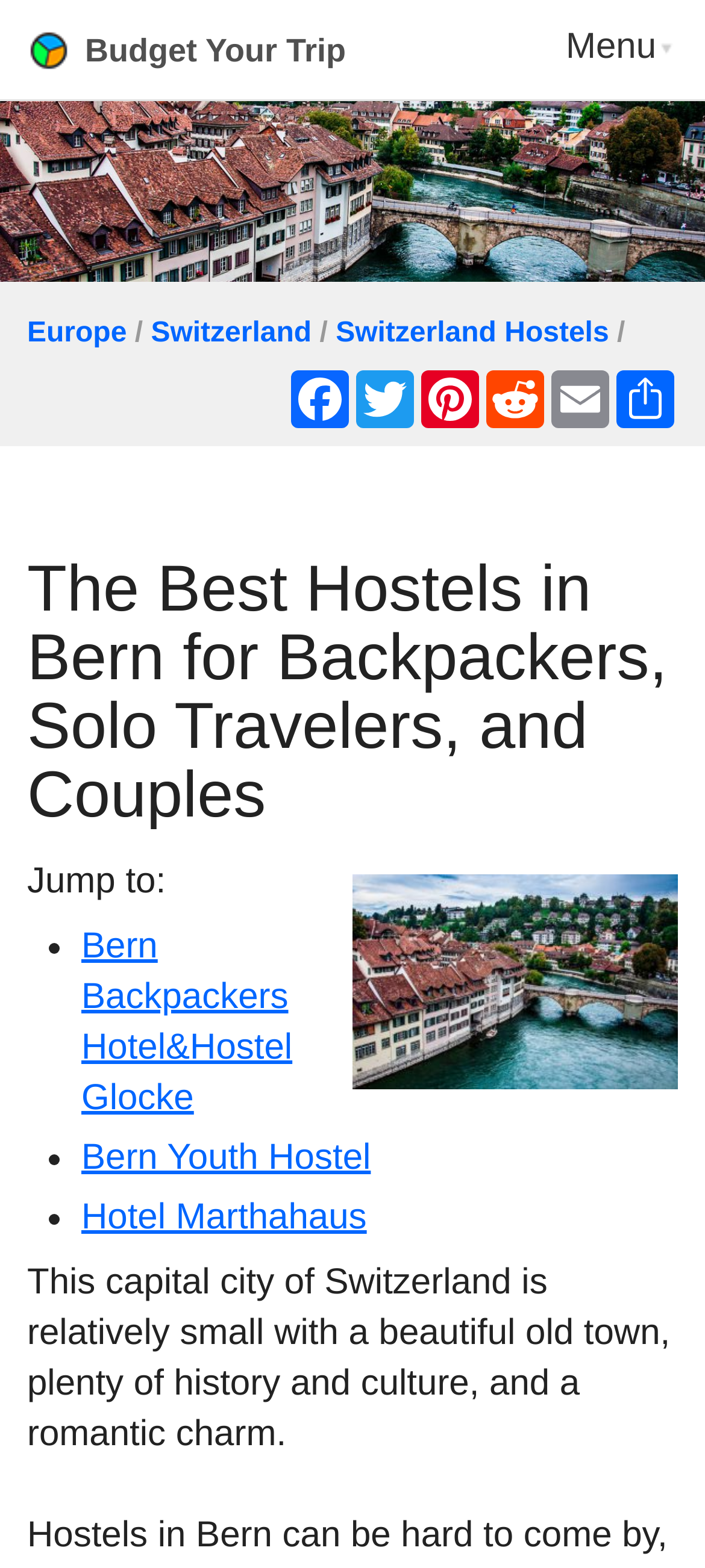Answer the question below with a single word or a brief phrase: 
What is the capital city of Switzerland?

Bern